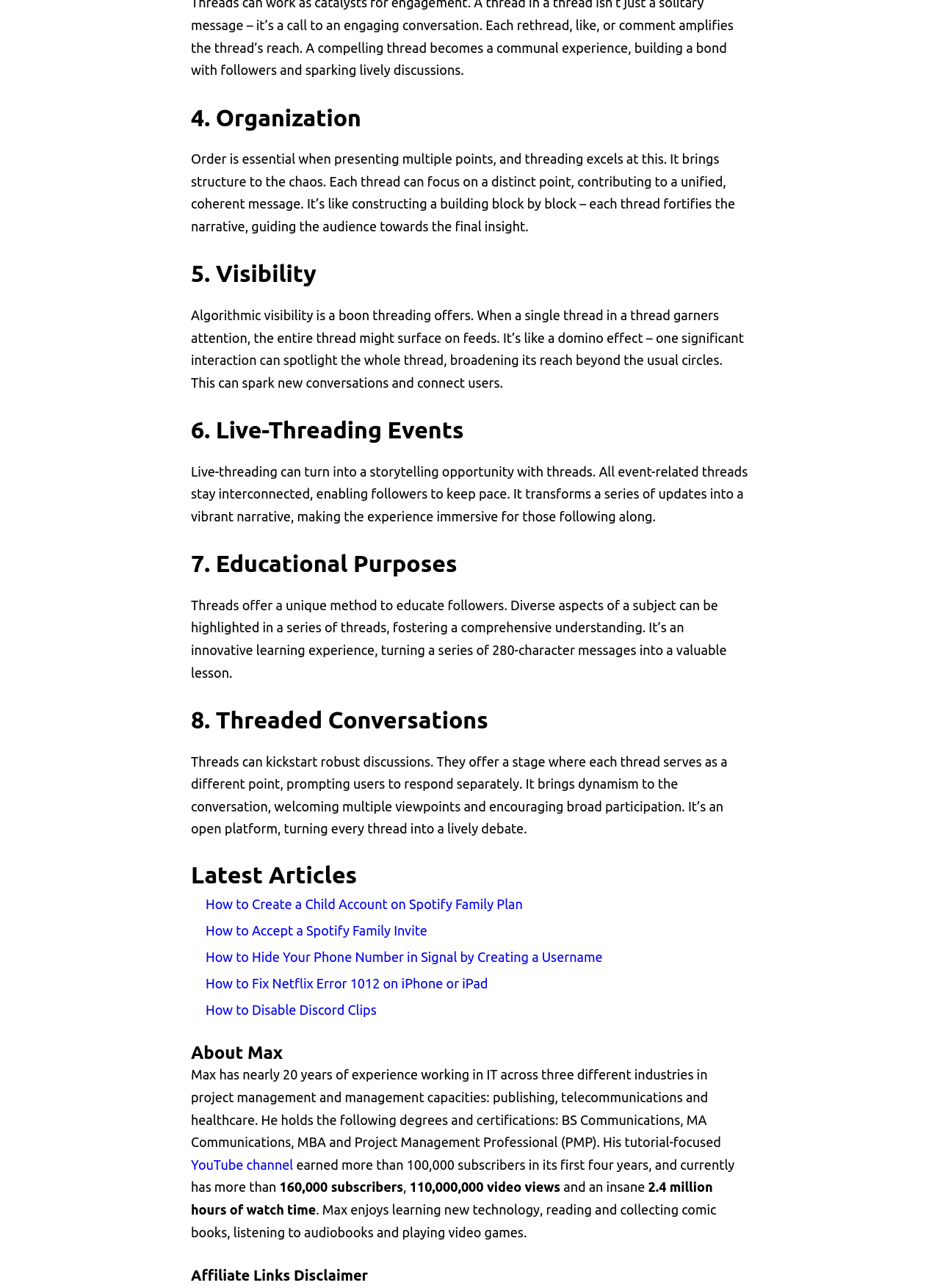Refer to the image and provide an in-depth answer to the question:
What is the main topic of the webpage?

Based on the headings and static text on the webpage, it appears that the main topic is the benefits and uses of threading, including organization, visibility, live-threading events, educational purposes, and threaded conversations.